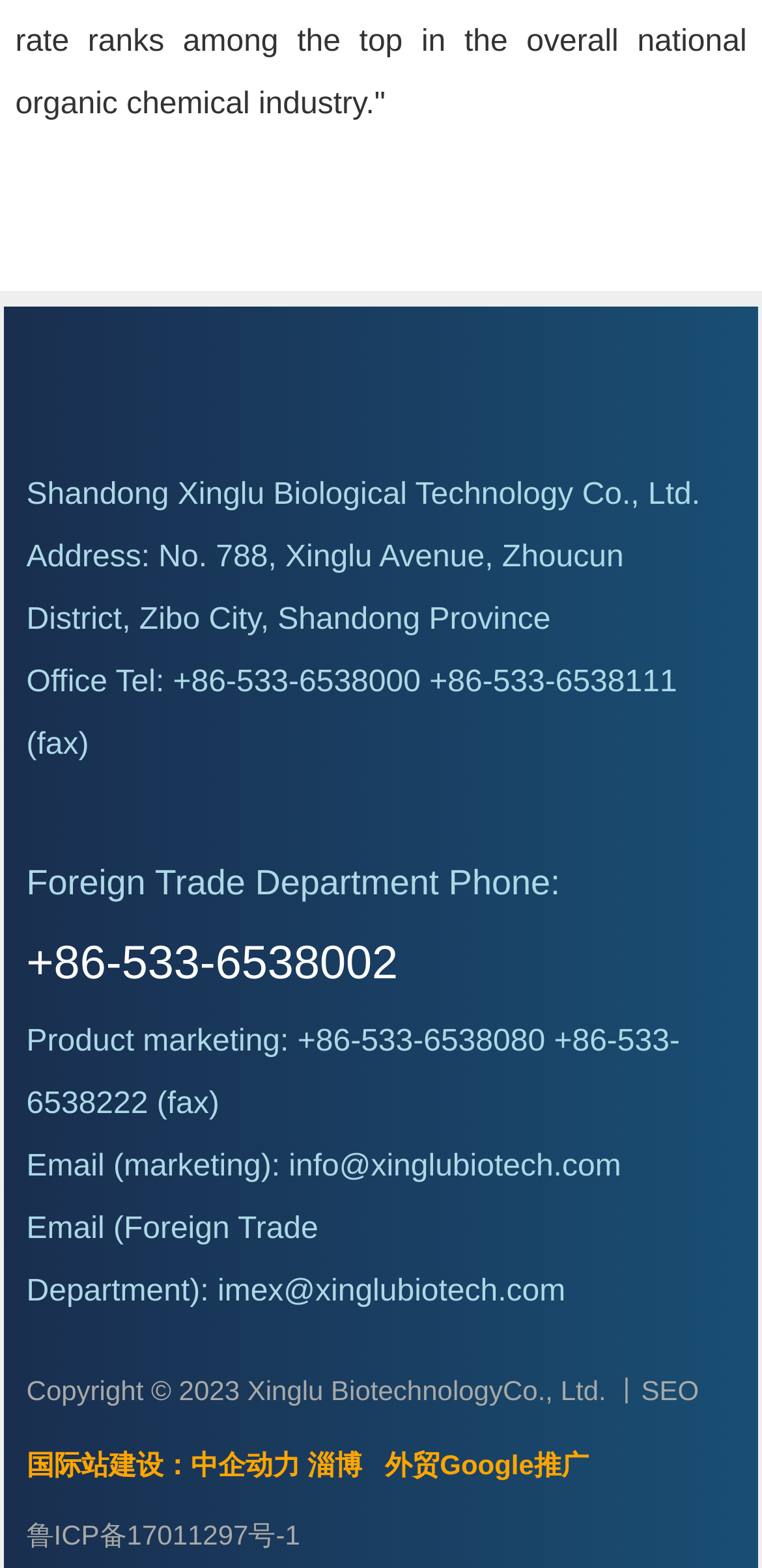Please provide the bounding box coordinates for the element that needs to be clicked to perform the following instruction: "Go to the SEO page". The coordinates should be given as four float numbers between 0 and 1, i.e., [left, top, right, bottom].

[0.841, 0.877, 0.917, 0.897]